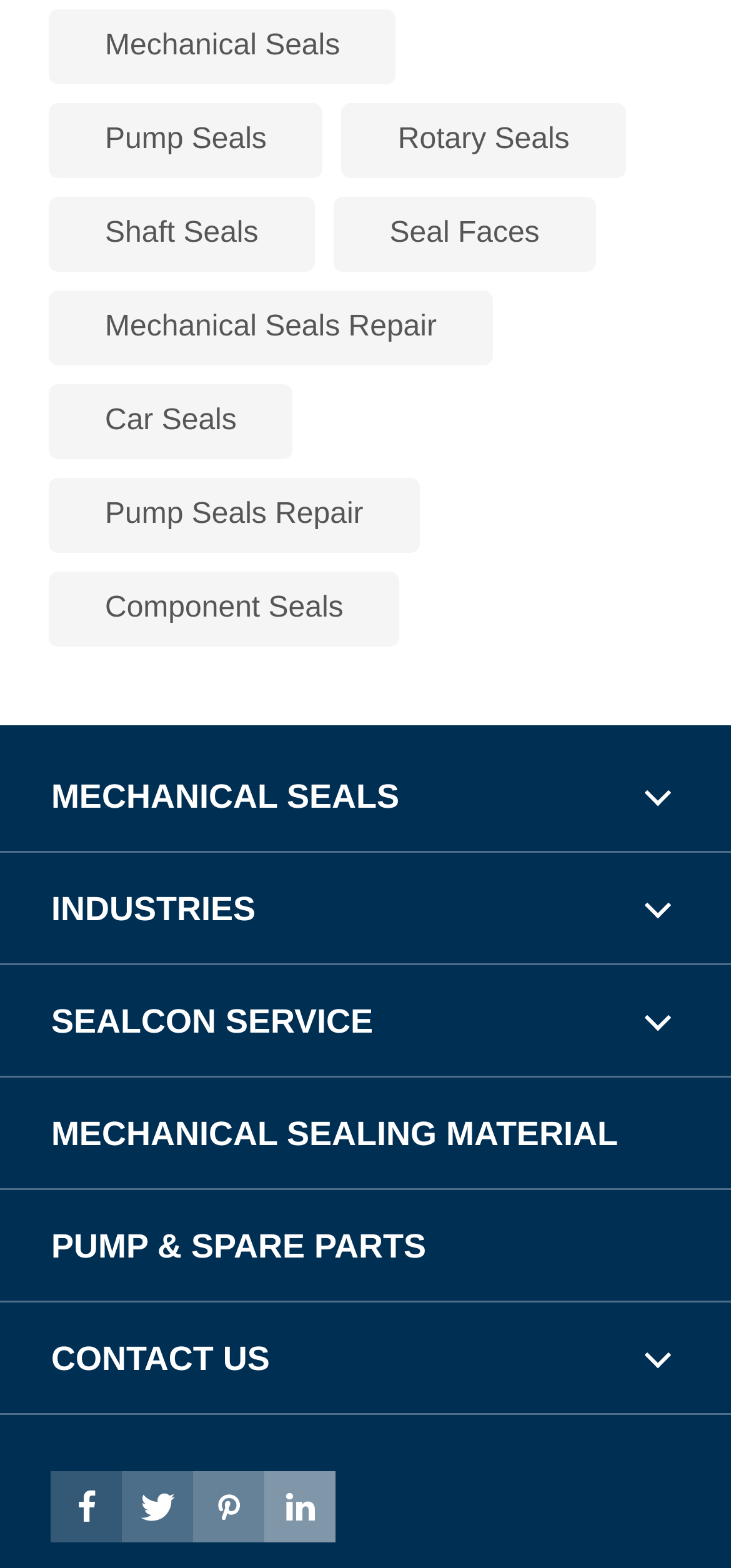Pinpoint the bounding box coordinates of the element to be clicked to execute the instruction: "Contact Us".

[0.07, 0.831, 0.93, 0.902]